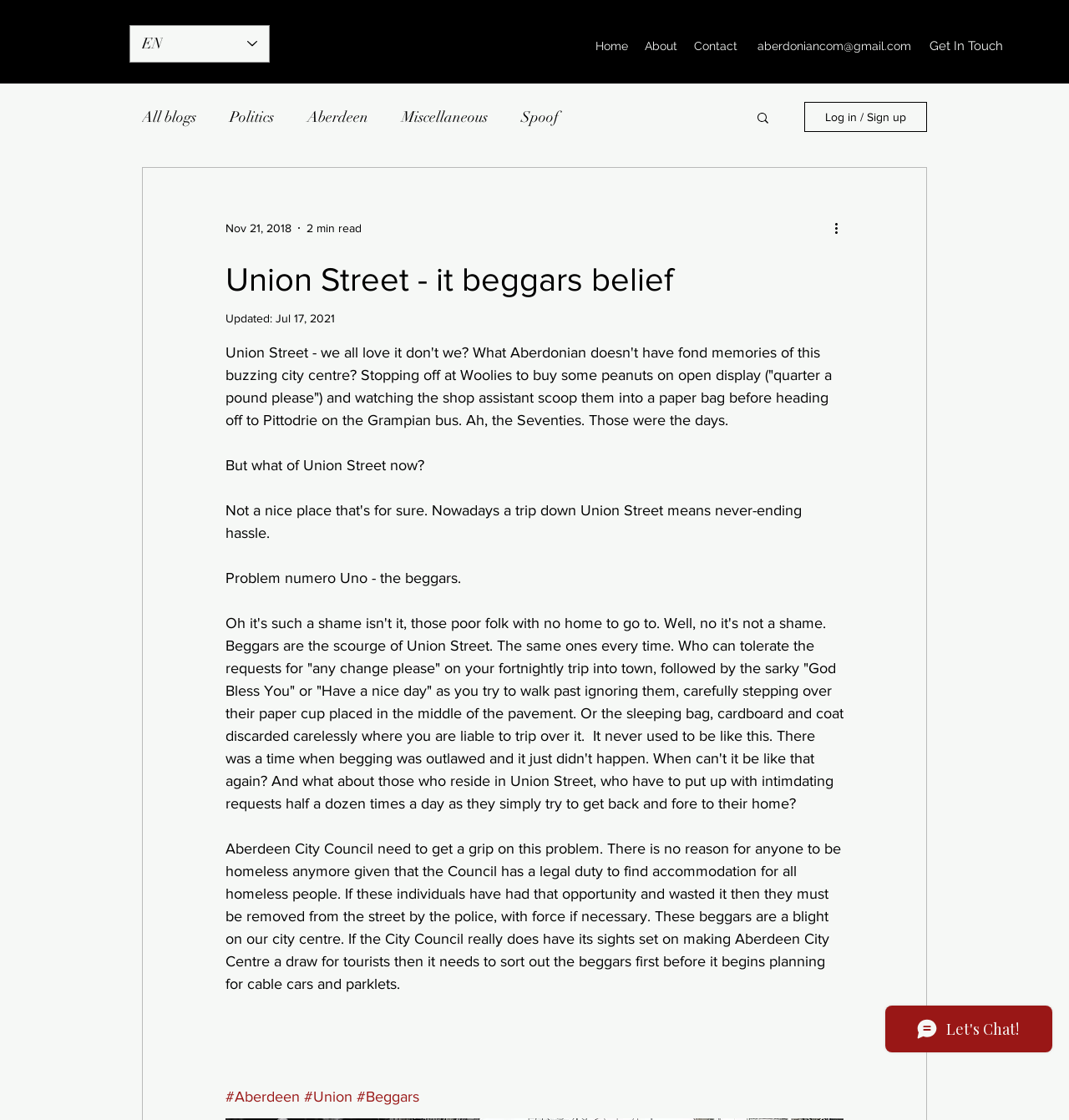Determine the bounding box coordinates for the area you should click to complete the following instruction: "Click on the 'JOIN/RENEW' link".

None